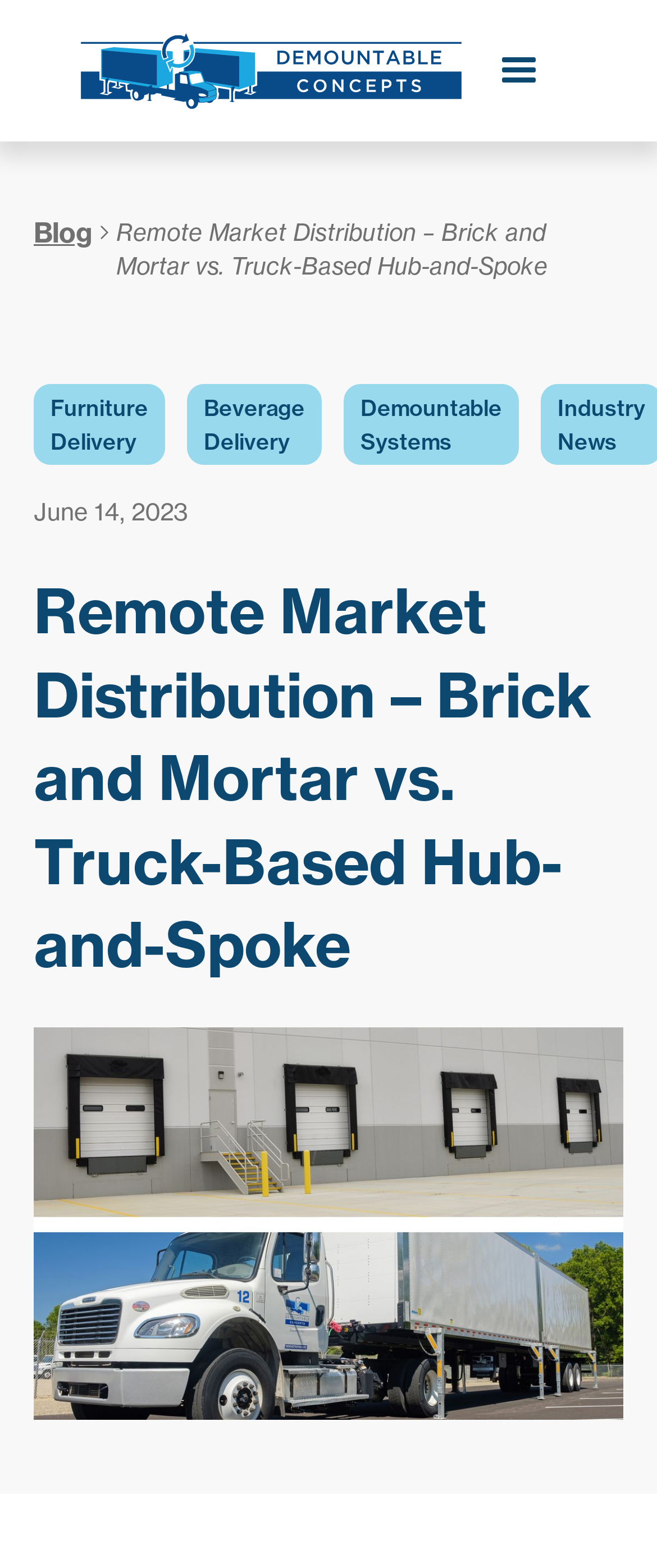Determine the bounding box coordinates for the UI element described. Format the coordinates as (top-left x, top-left y, bottom-right x, bottom-right y) and ensure all values are between 0 and 1. Element description: Beverage Delivery

[0.31, 0.251, 0.464, 0.29]